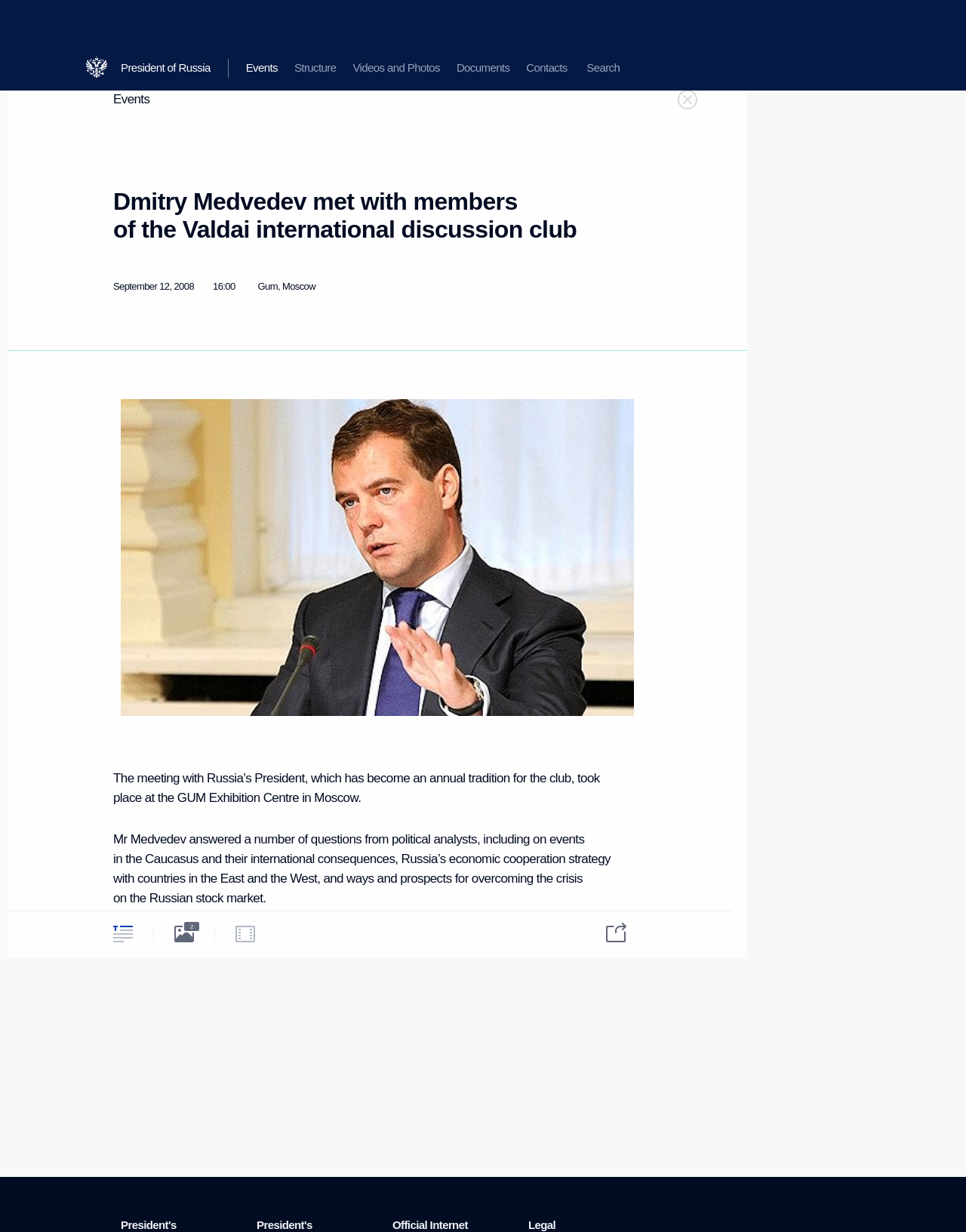Given the element description: "Clarksville Web Design", predict the bounding box coordinates of the UI element it refers to, using four float numbers between 0 and 1, i.e., [left, top, right, bottom].

None